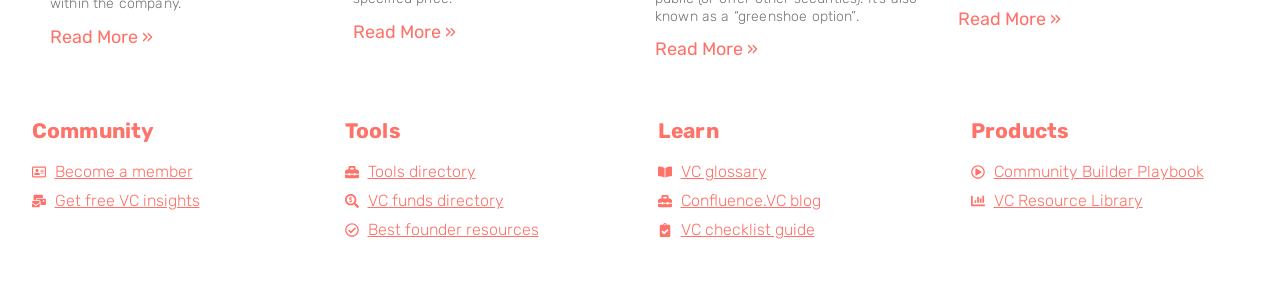Specify the bounding box coordinates of the region I need to click to perform the following instruction: "Become a member". The coordinates must be four float numbers in the range of 0 to 1, i.e., [left, top, right, bottom].

[0.025, 0.559, 0.15, 0.642]